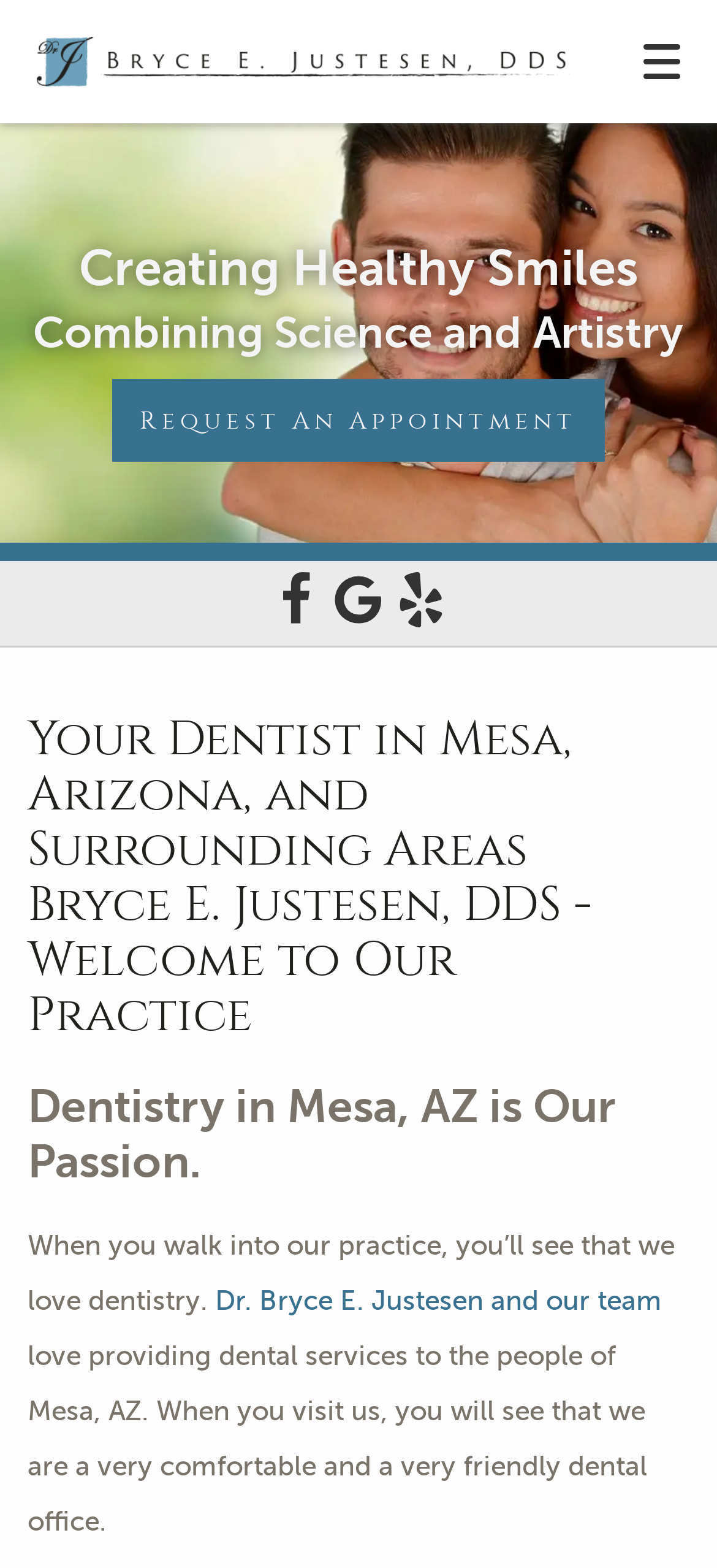Can you find the bounding box coordinates for the UI element given this description: "parent_node: Back aria-label="Toggle mobile menu""? Provide the coordinates as four float numbers between 0 and 1: [left, top, right, bottom].

[0.846, 0.004, 1.0, 0.074]